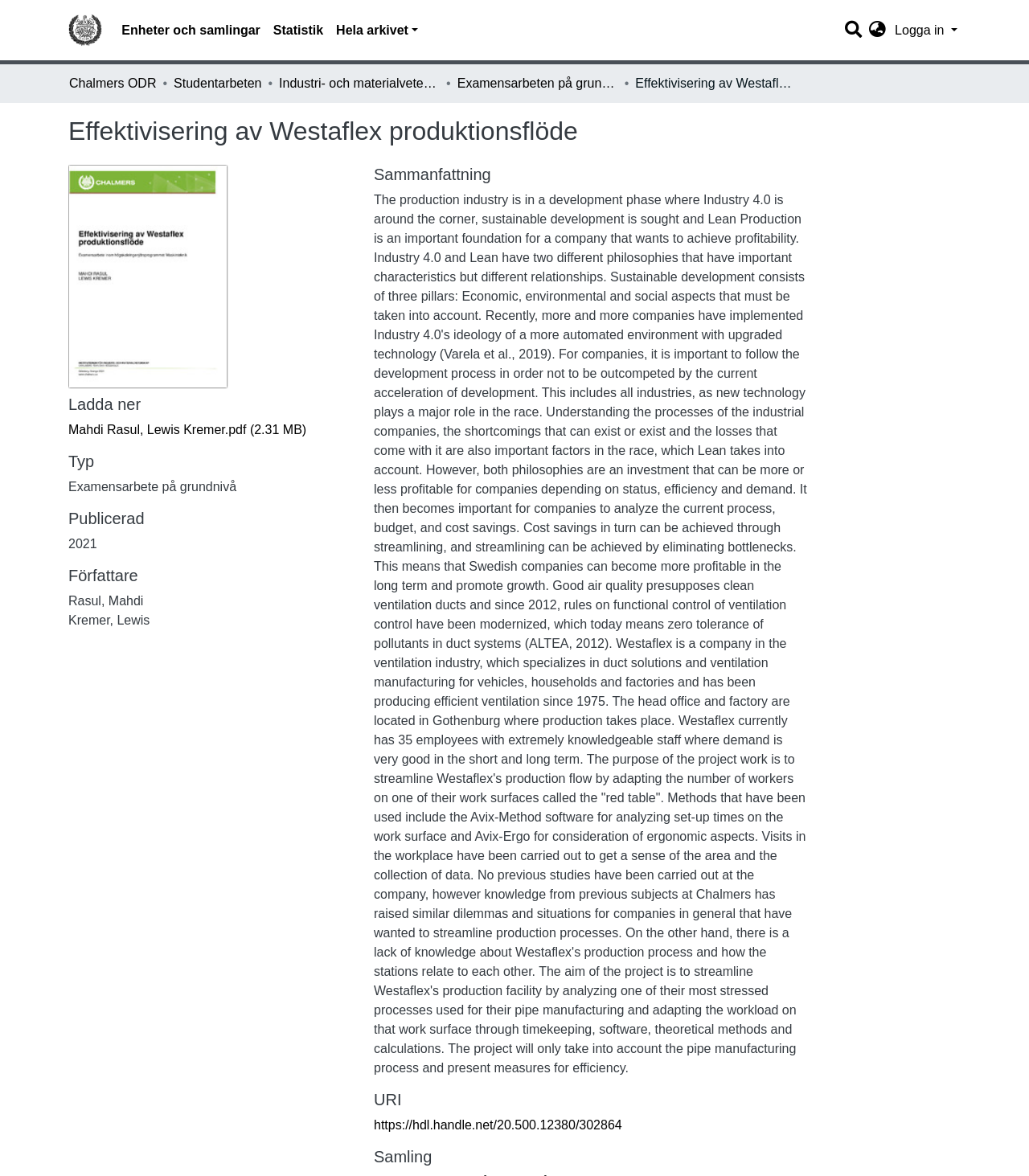Specify the bounding box coordinates of the element's area that should be clicked to execute the given instruction: "Log in". The coordinates should be four float numbers between 0 and 1, i.e., [left, top, right, bottom].

[0.866, 0.02, 0.934, 0.031]